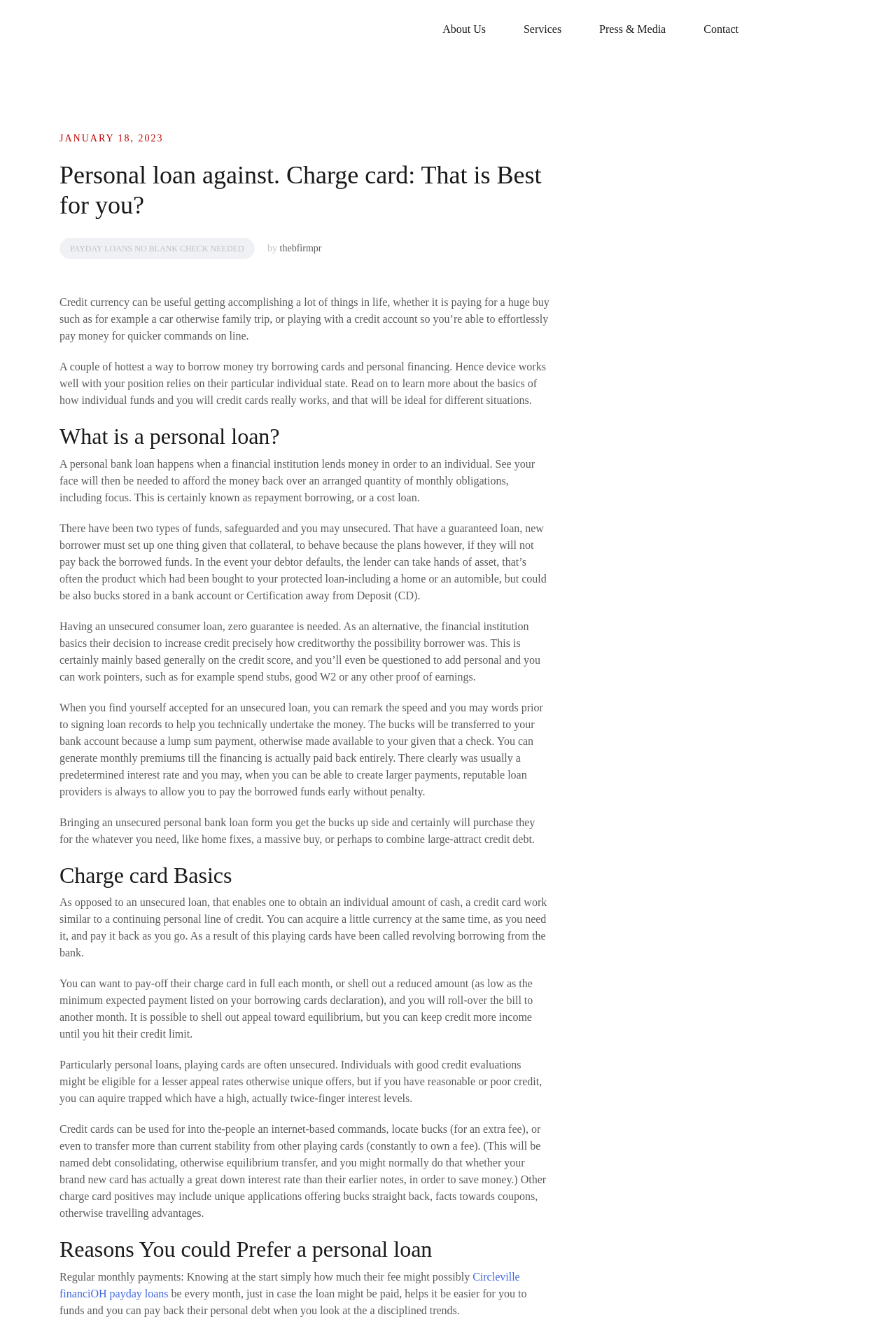Indicate the bounding box coordinates of the clickable region to achieve the following instruction: "Click on 'Contact'."

[0.785, 0.016, 0.824, 0.028]